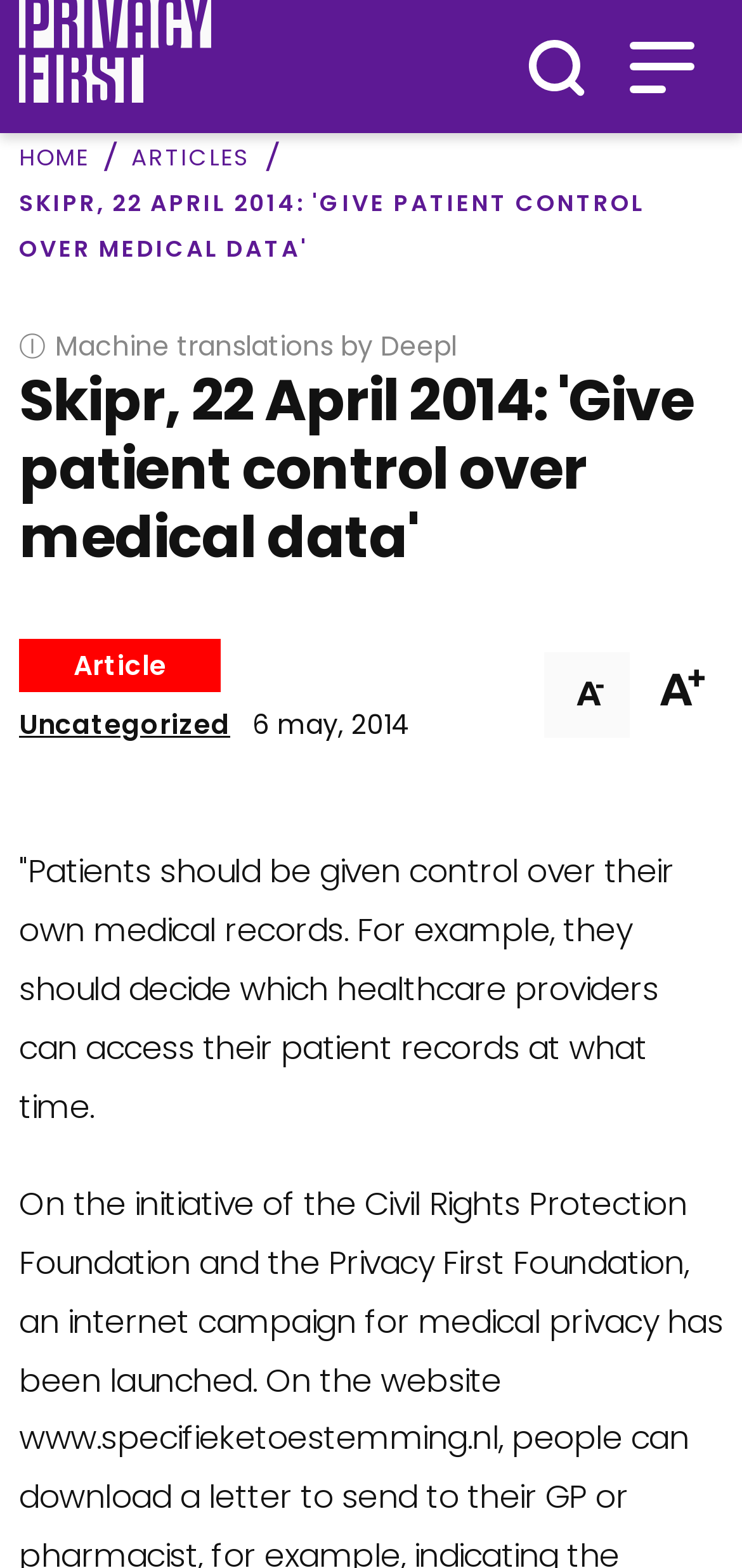Identify the bounding box coordinates for the UI element described as follows: title="Open menu". Use the format (top-left x, top-left y, bottom-right x, bottom-right y) and ensure all values are floating point numbers between 0 and 1.

[0.833, 0.015, 0.949, 0.07]